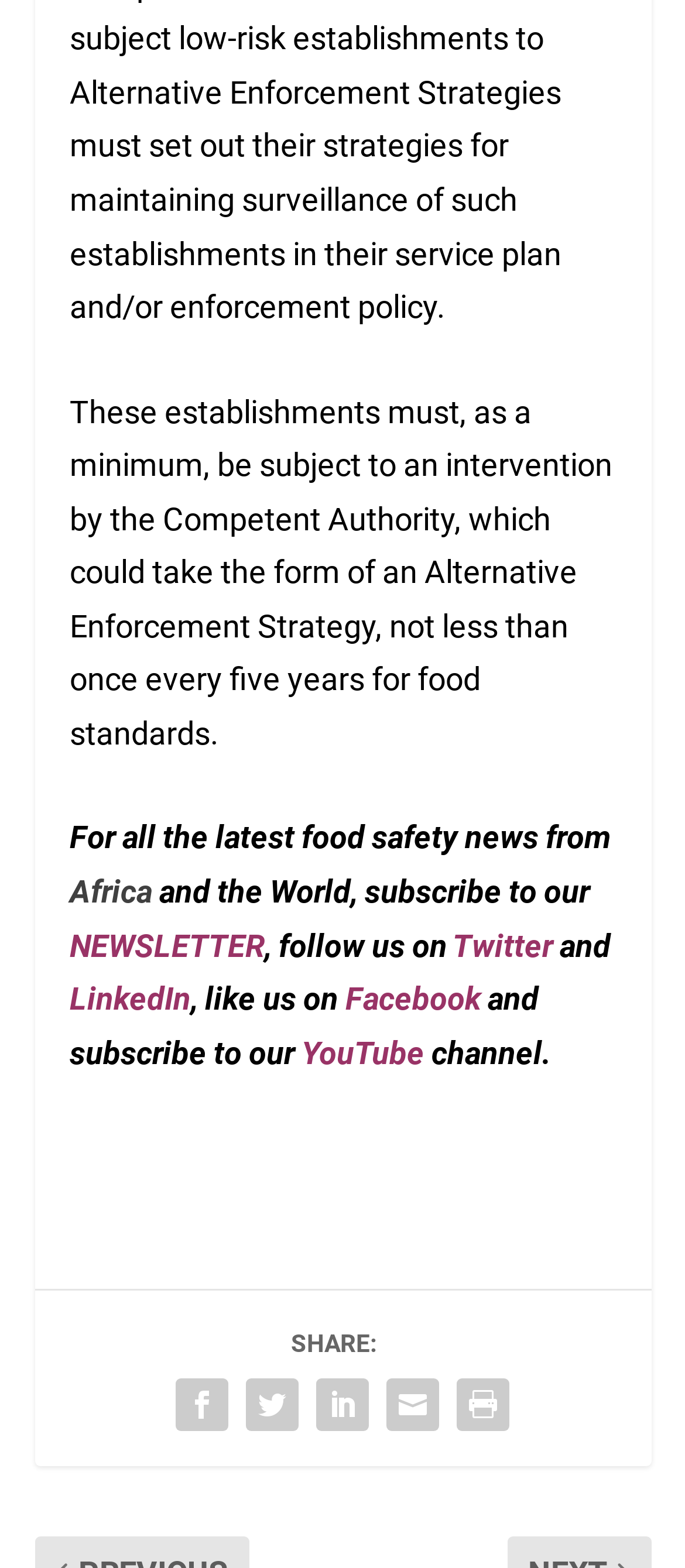Locate the bounding box coordinates of the element that should be clicked to execute the following instruction: "Share on social media".

[0.424, 0.848, 0.55, 0.865]